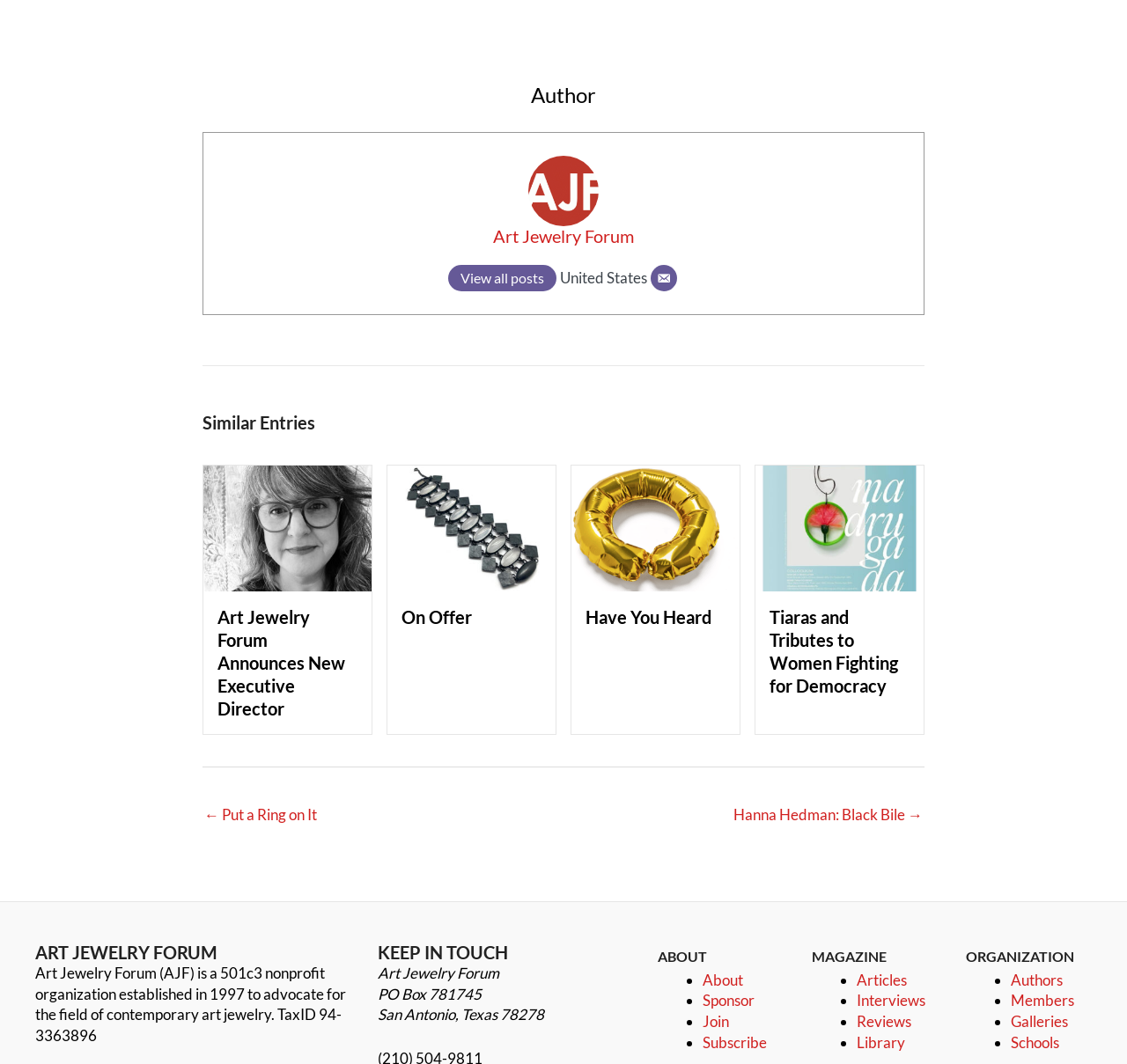What type of content is available in the magazine section?
Examine the webpage screenshot and provide an in-depth answer to the question.

I found the answer by looking at the list markers and link elements under the heading 'MAGAZINE', which suggest that the magazine section contains articles, interviews, reviews, and library content.